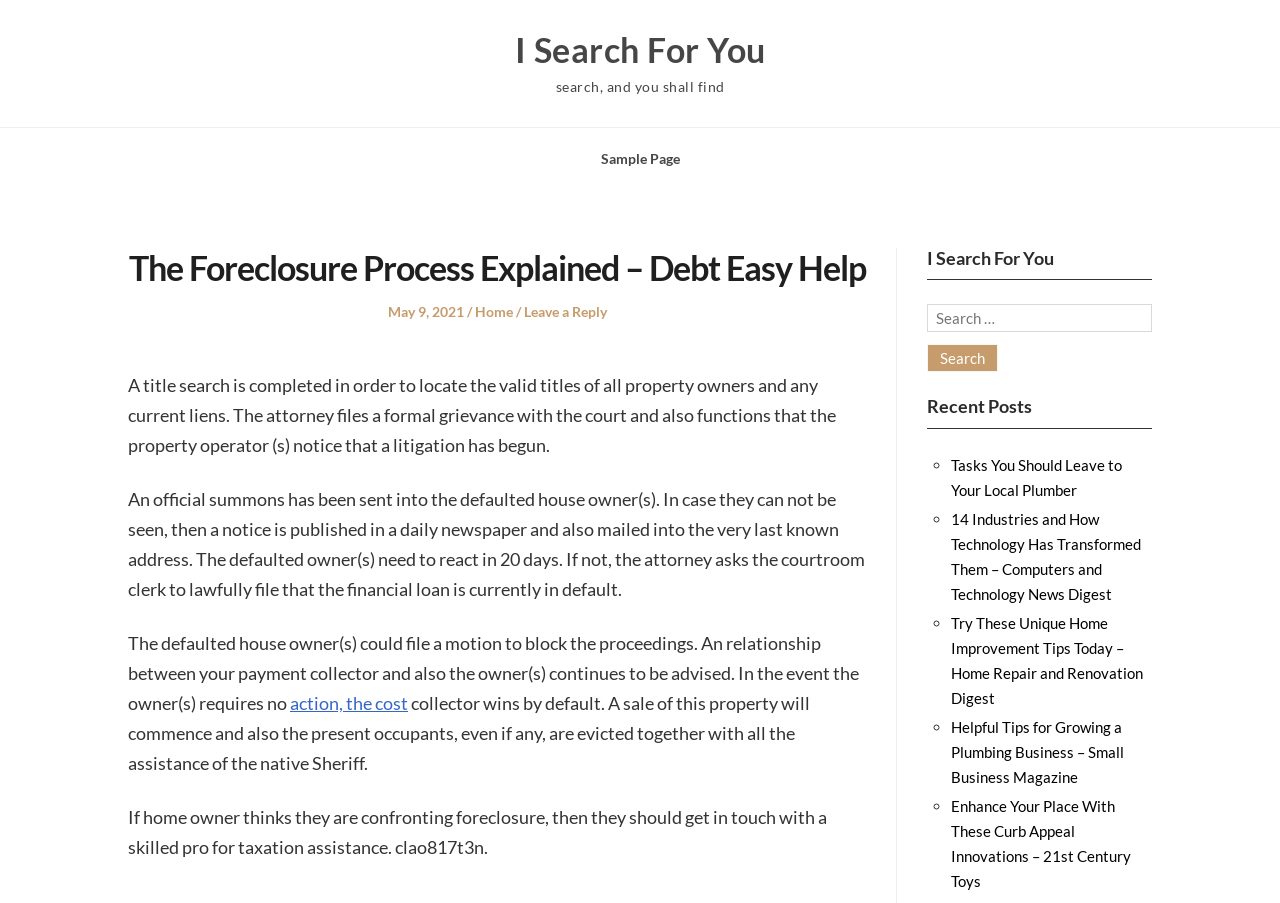Determine the bounding box coordinates of the clickable area required to perform the following instruction: "Search for something". The coordinates should be represented as four float numbers between 0 and 1: [left, top, right, bottom].

[0.724, 0.337, 0.9, 0.412]